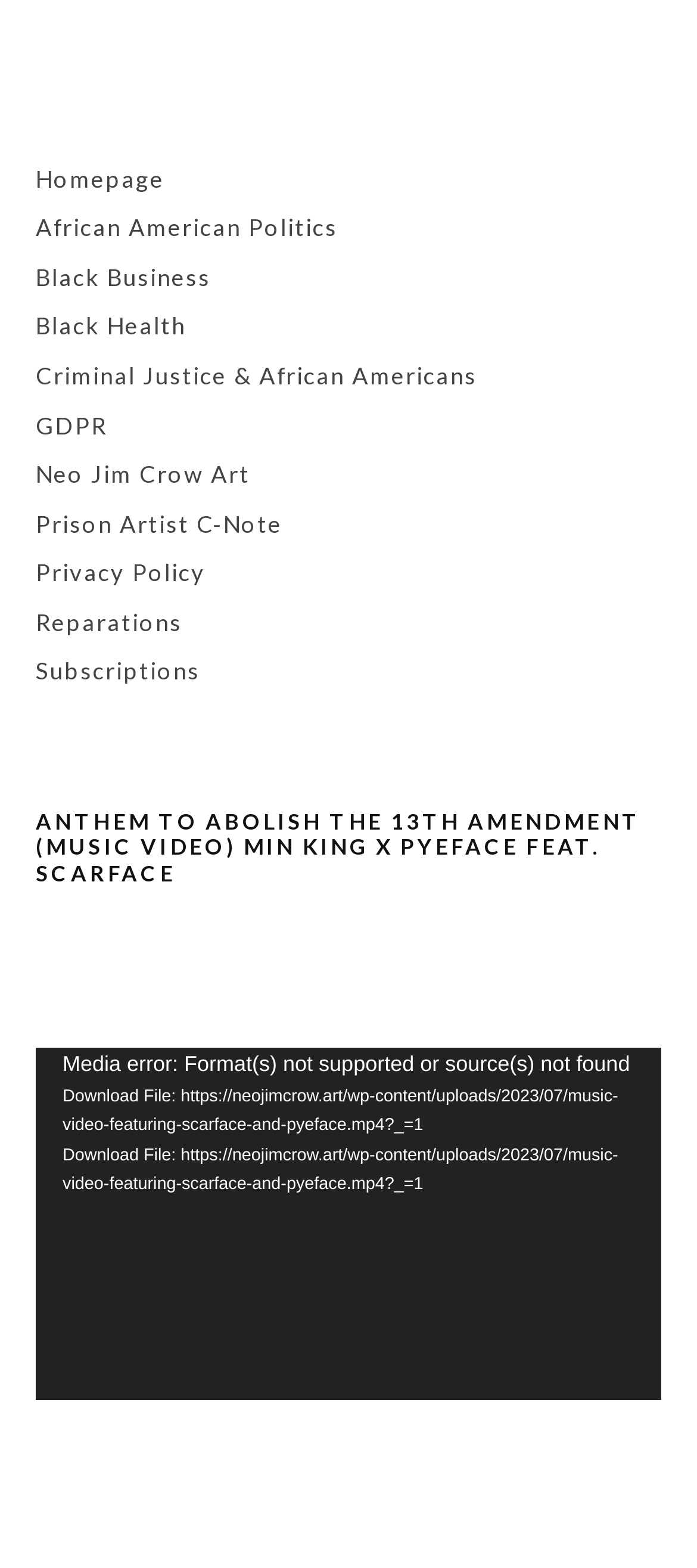Provide the bounding box coordinates for the UI element that is described by this text: "Black Health". The coordinates should be in the form of four float numbers between 0 and 1: [left, top, right, bottom].

[0.051, 0.208, 0.267, 0.226]